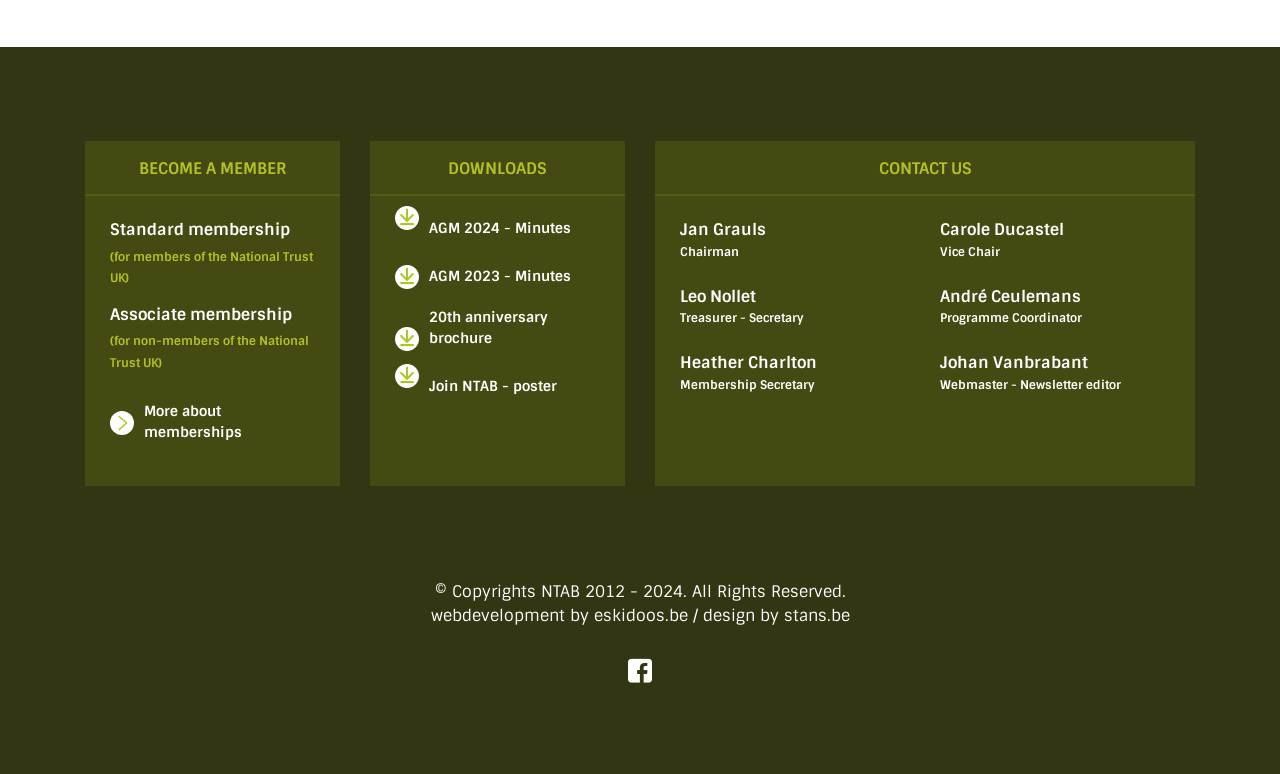What is the website of the company that did the web development?
Observe the image and answer the question with a one-word or short phrase response.

eskidoos.be